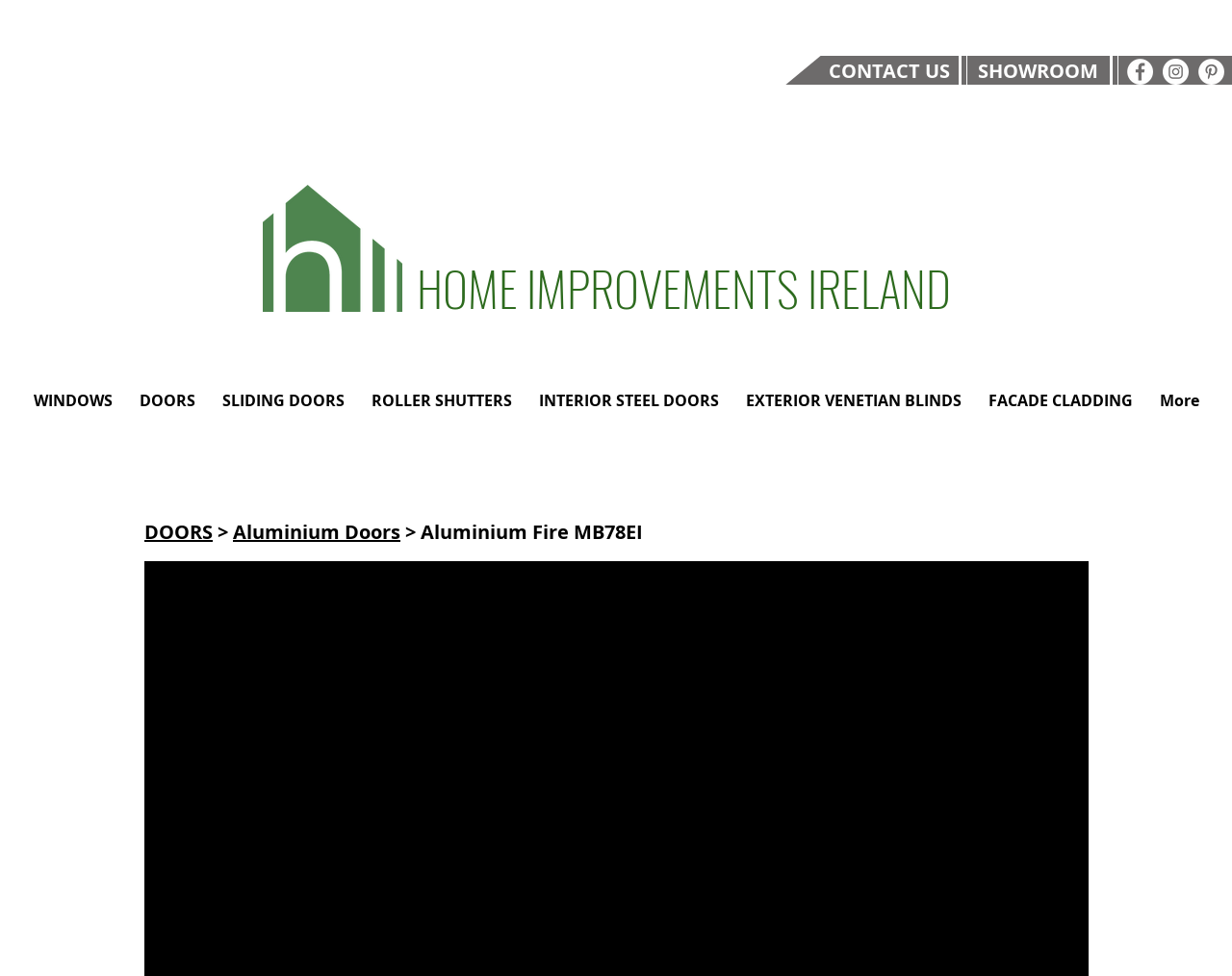Please find and report the bounding box coordinates of the element to click in order to perform the following action: "Click on CONTACT US". The coordinates should be expressed as four float numbers between 0 and 1, in the format [left, top, right, bottom].

[0.673, 0.059, 0.771, 0.086]